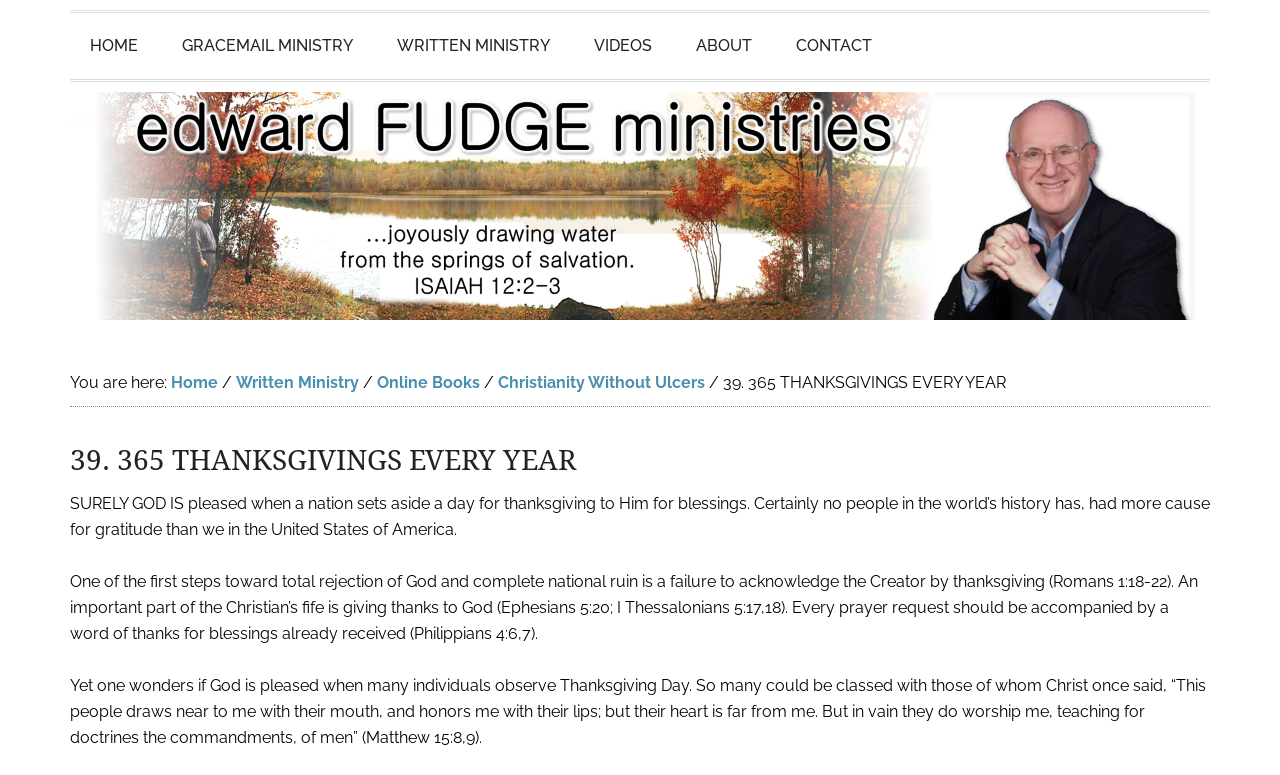Please identify the bounding box coordinates of the element I need to click to follow this instruction: "Read Adventures in Art, Music, Travel".

None